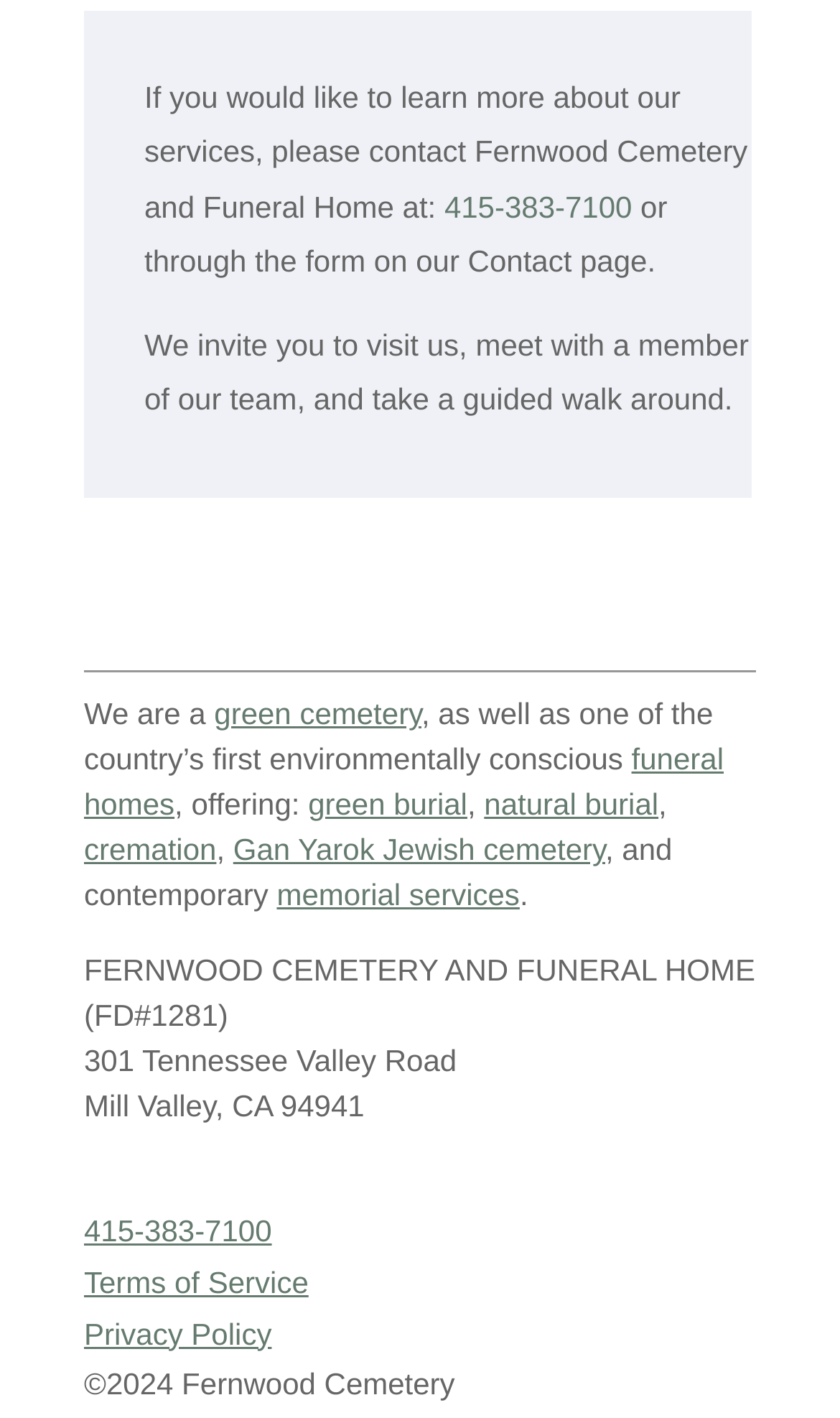Show the bounding box coordinates for the HTML element described as: "Gan Yarok Jewish cemetery".

[0.278, 0.587, 0.721, 0.611]